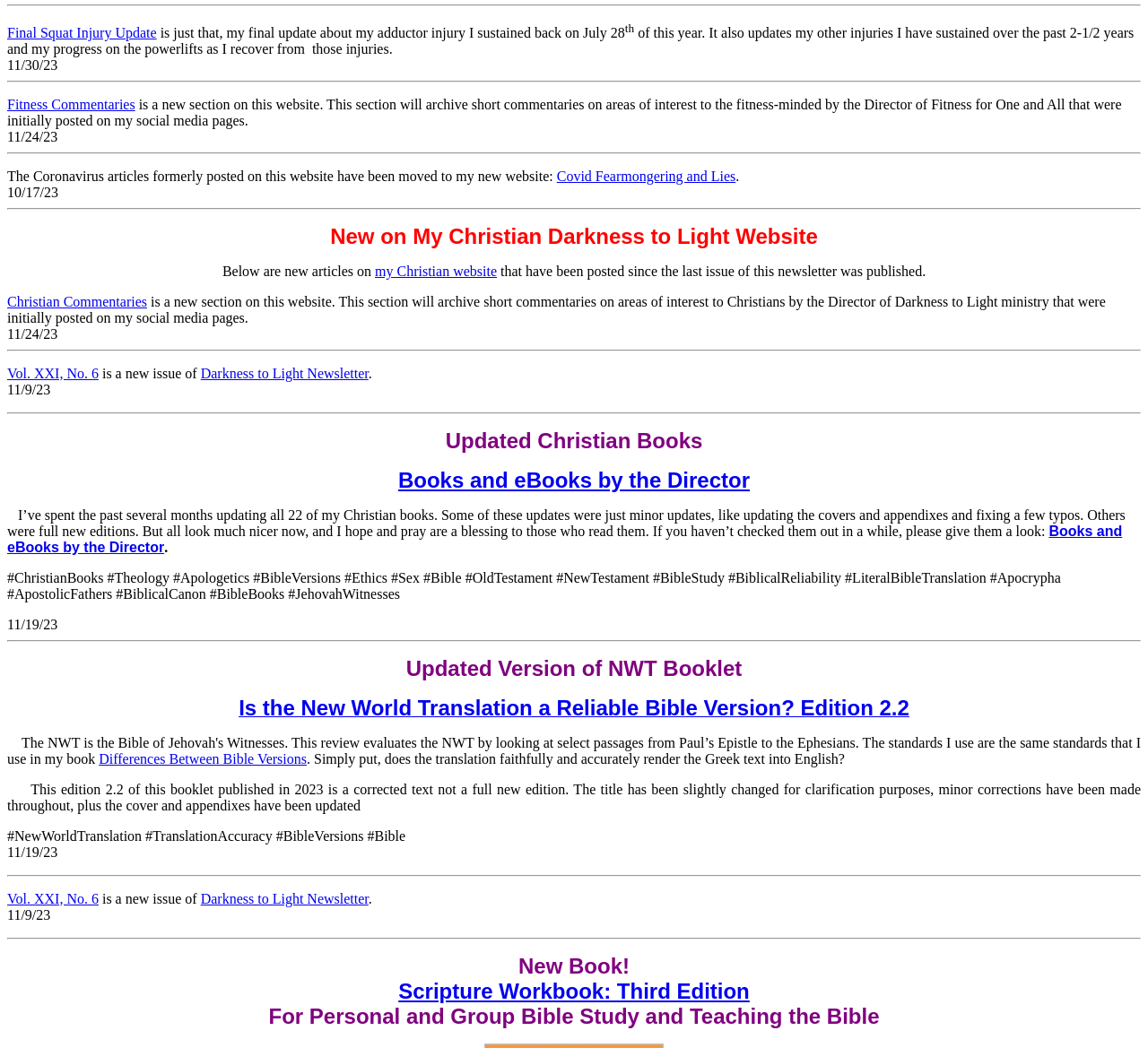Determine the bounding box coordinates for the element that should be clicked to follow this instruction: "Click on 'Final Squat Injury Update'". The coordinates should be given as four float numbers between 0 and 1, in the format [left, top, right, bottom].

[0.006, 0.024, 0.136, 0.038]